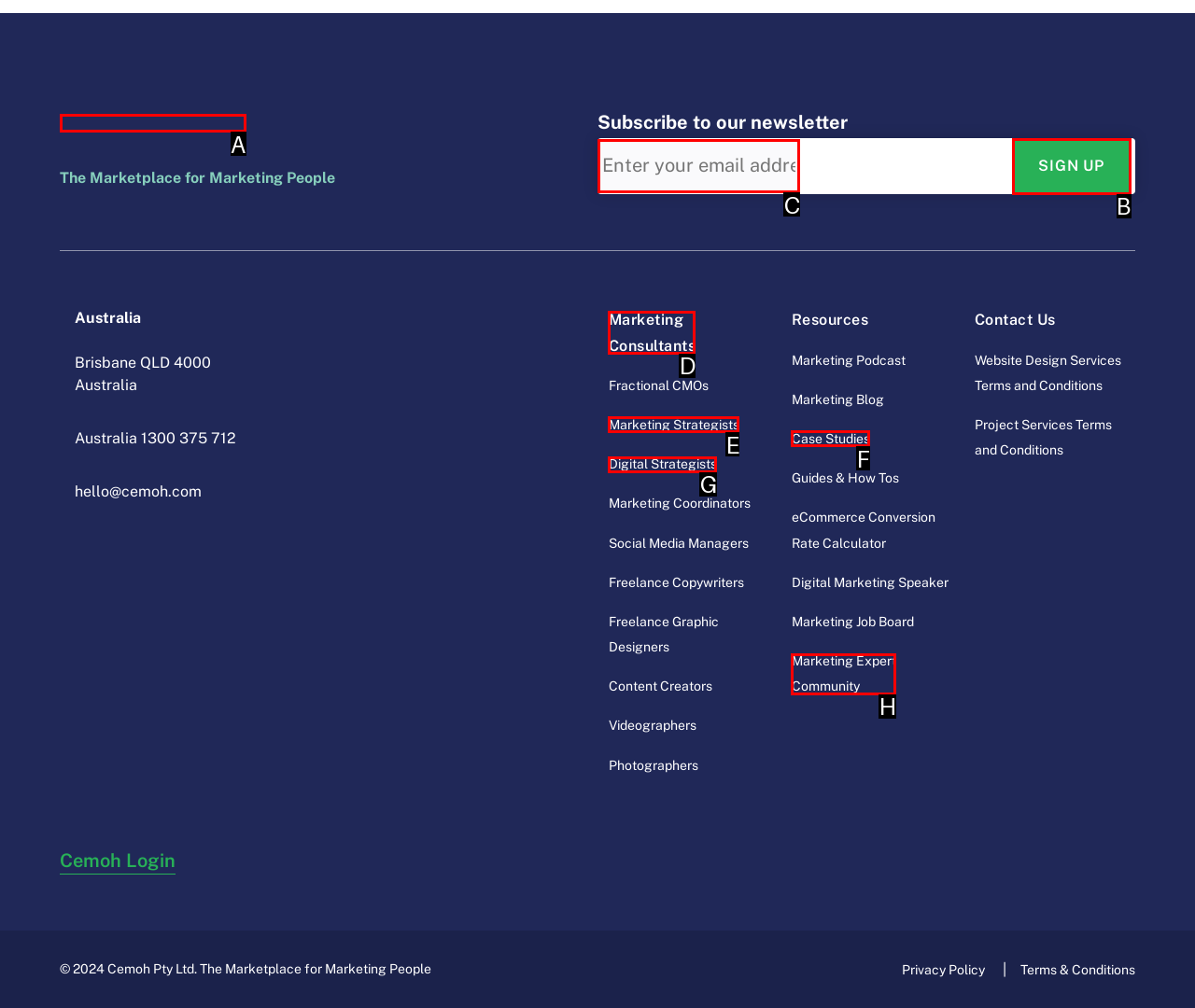For the instruction: View marketing consultants, determine the appropriate UI element to click from the given options. Respond with the letter corresponding to the correct choice.

D